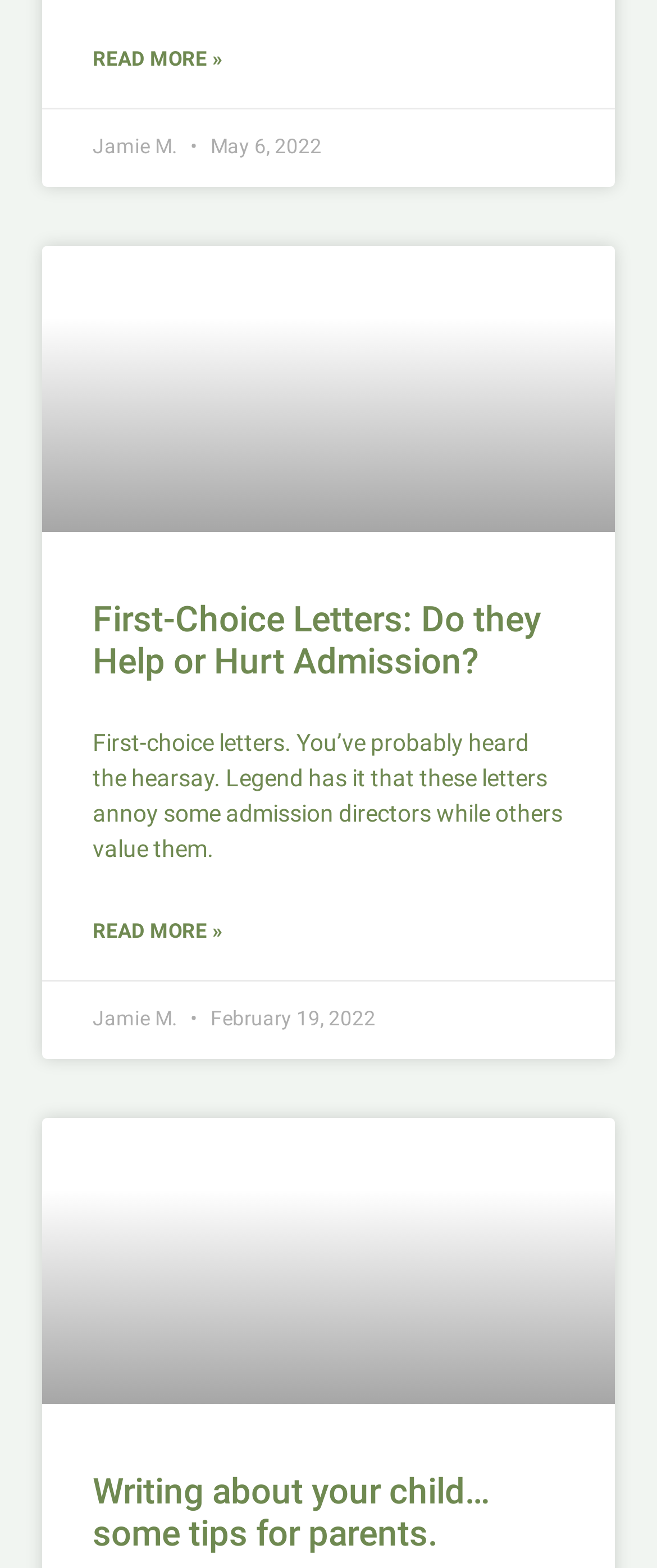Using the provided element description: "Add to cart", identify the bounding box coordinates. The coordinates should be four floats between 0 and 1 in the order [left, top, right, bottom].

None